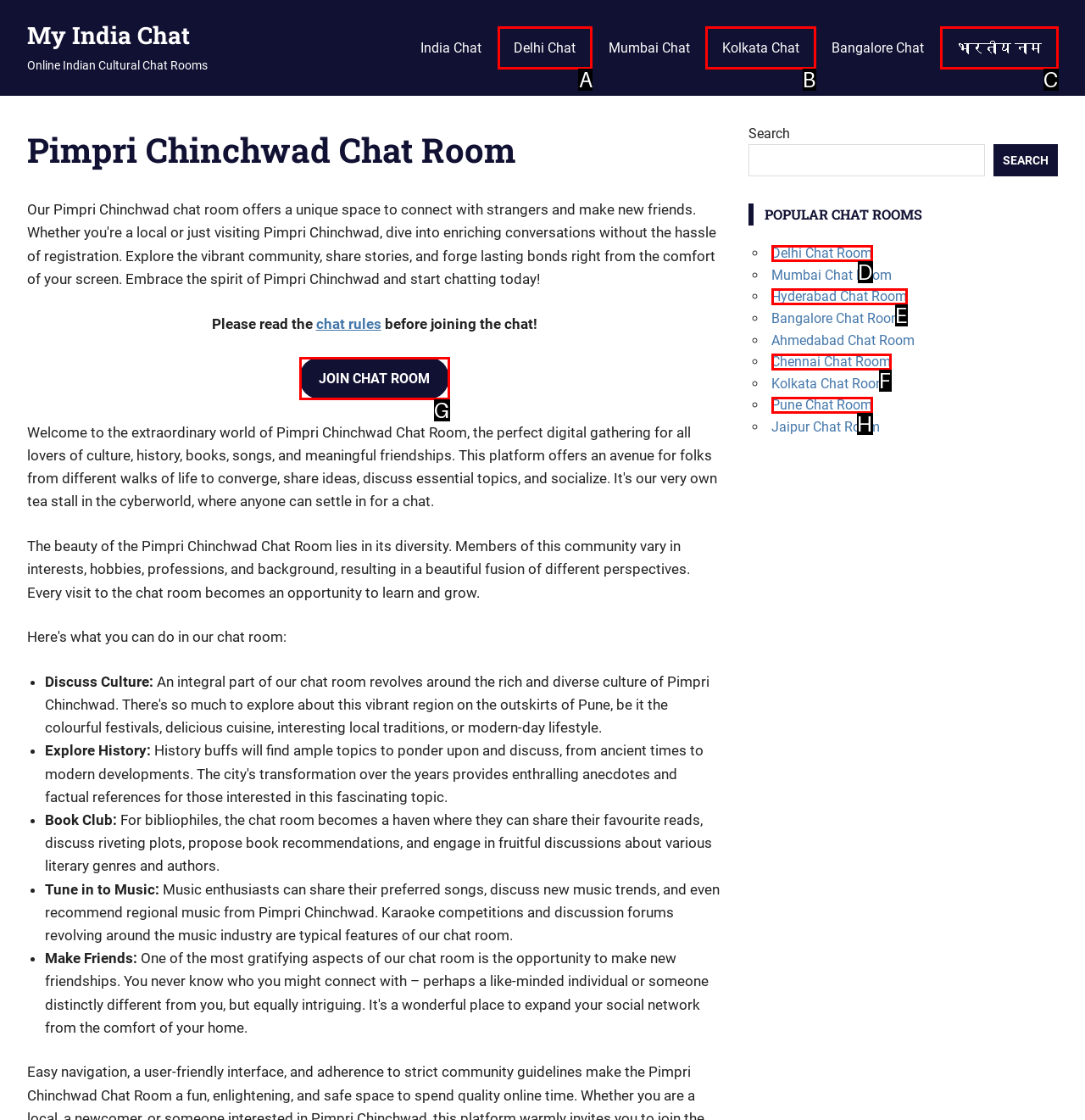Look at the description: Delhi Chat
Determine the letter of the matching UI element from the given choices.

A